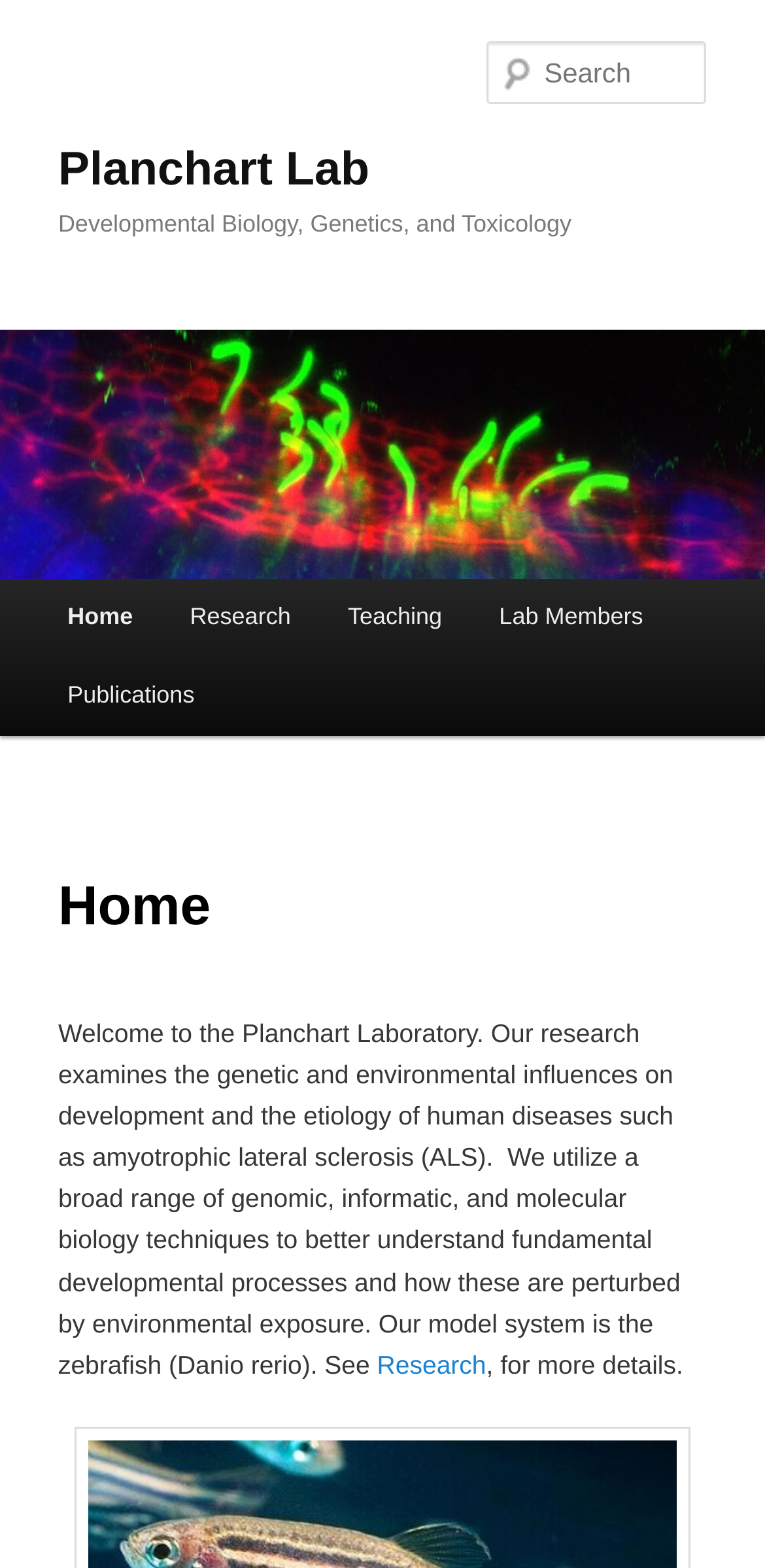Identify the bounding box for the given UI element using the description provided. Coordinates should be in the format (top-left x, top-left y, bottom-right x, bottom-right y) and must be between 0 and 1. Here is the description: Research

[0.211, 0.369, 0.417, 0.419]